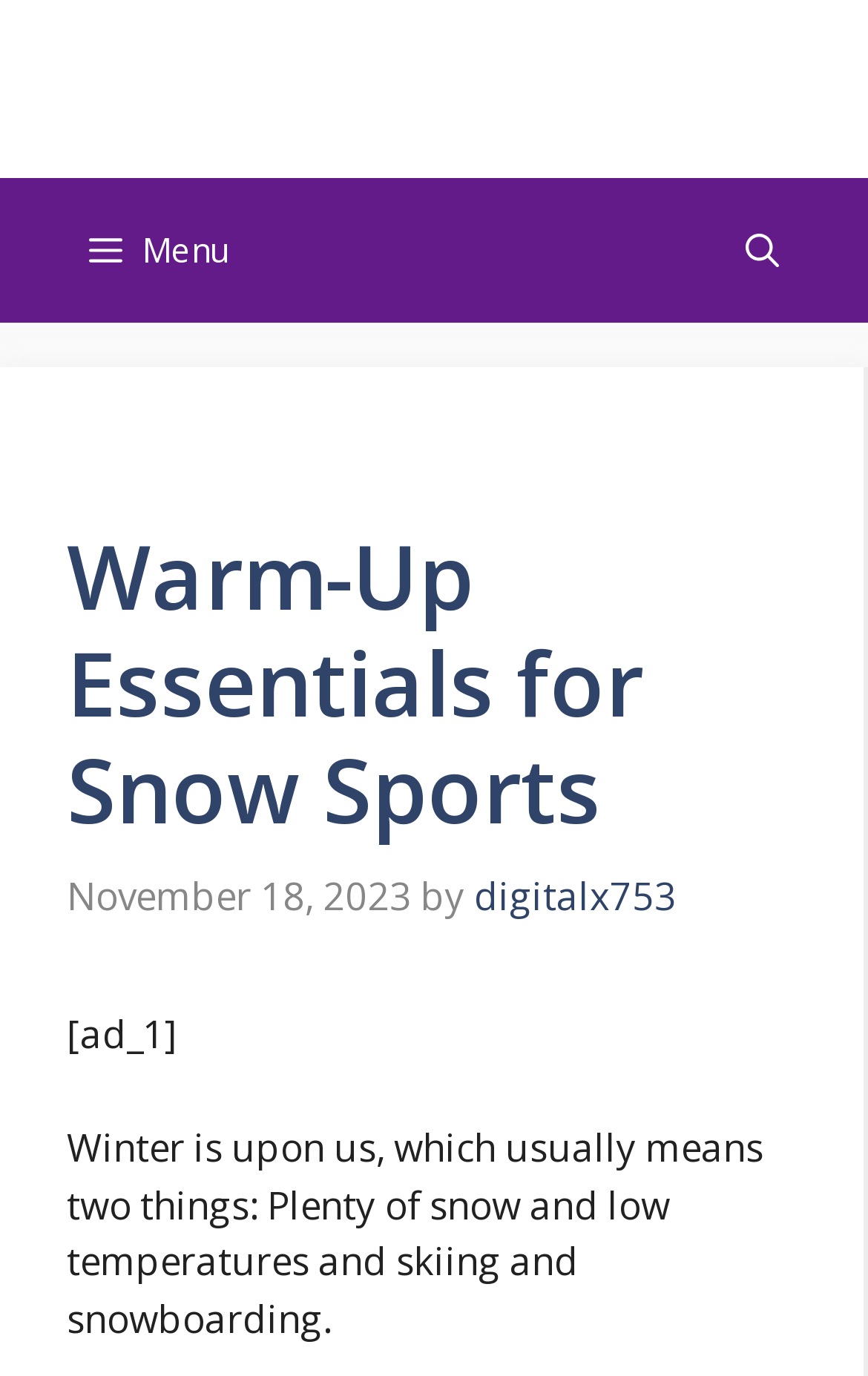What is the topic of the article?
Give a one-word or short phrase answer based on the image.

Snow Sports